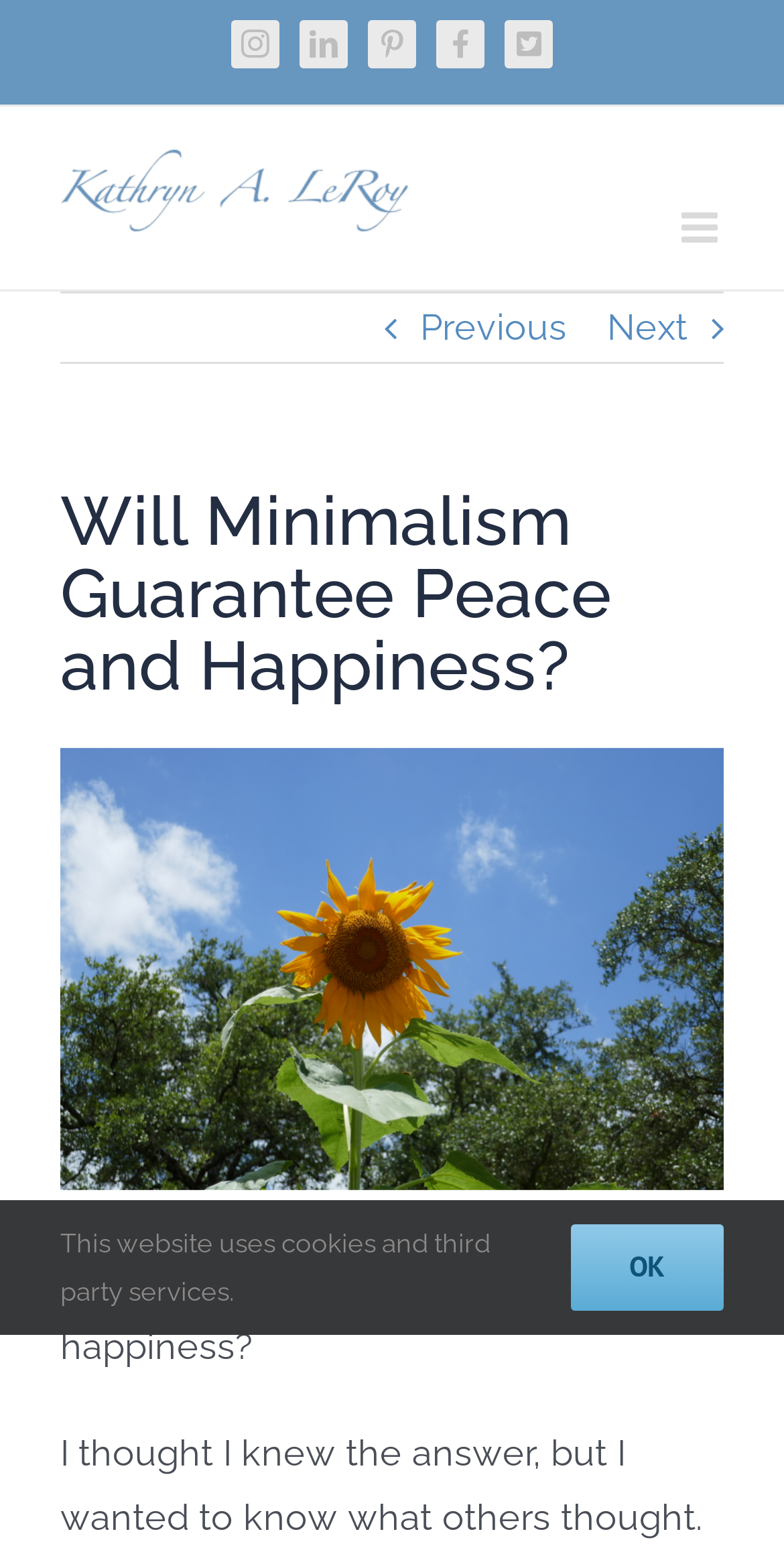Please respond to the question with a concise word or phrase:
Is the mobile menu expanded?

No